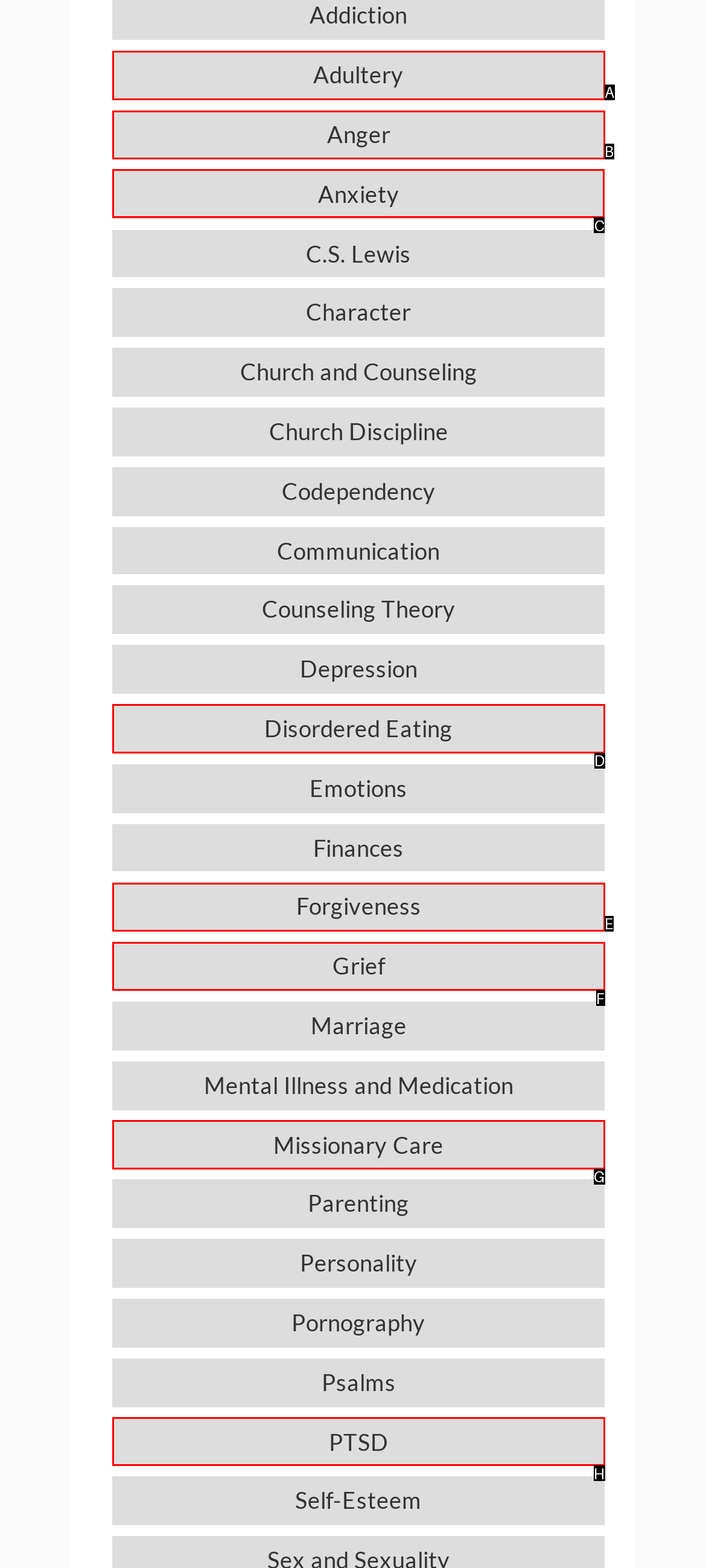To achieve the task: explore the topic of Anxiety, indicate the letter of the correct choice from the provided options.

C